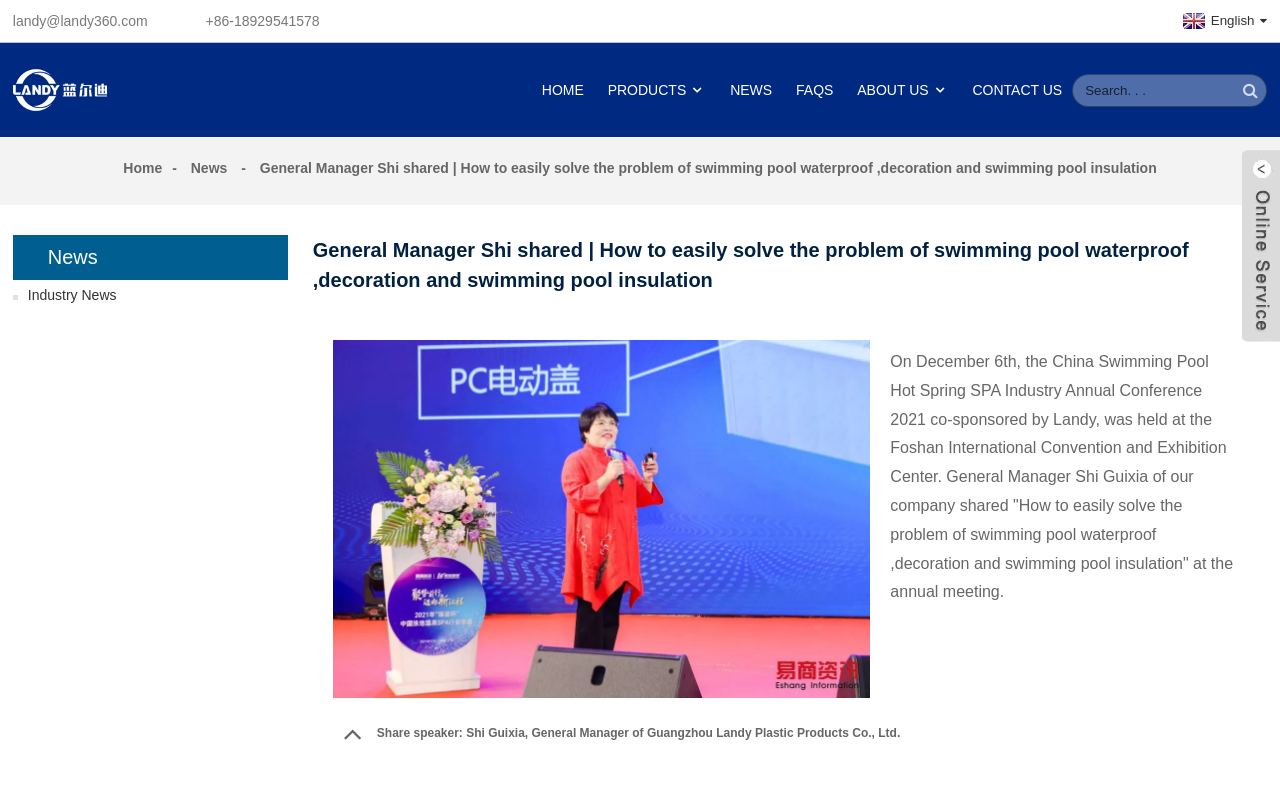Kindly determine the bounding box coordinates for the area that needs to be clicked to execute this instruction: "Search for something".

[0.838, 0.101, 0.989, 0.129]